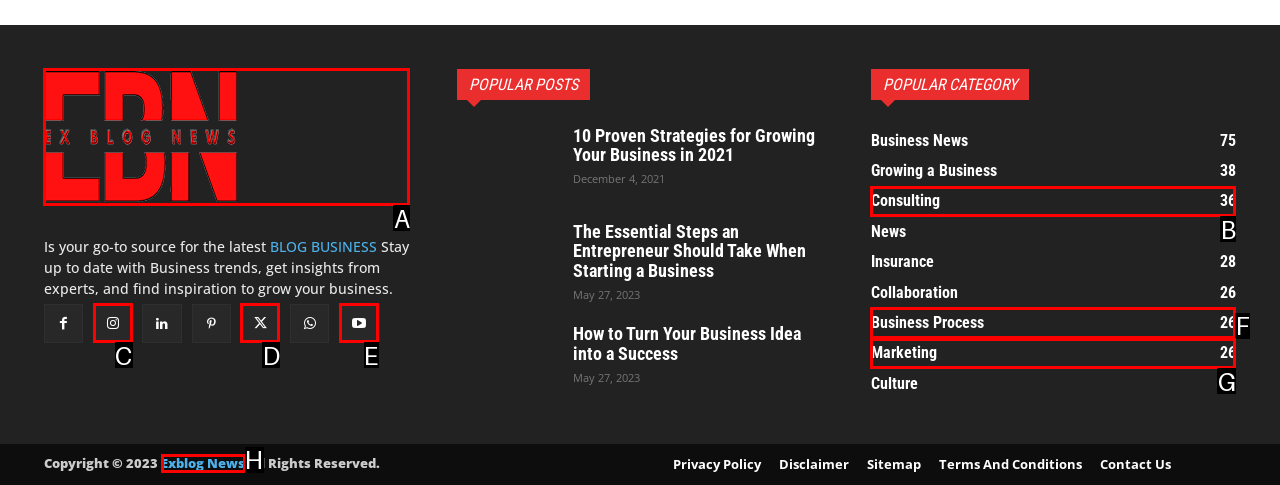Tell me which one HTML element I should click to complete the following task: Click on Exblog News
Answer with the option's letter from the given choices directly.

A